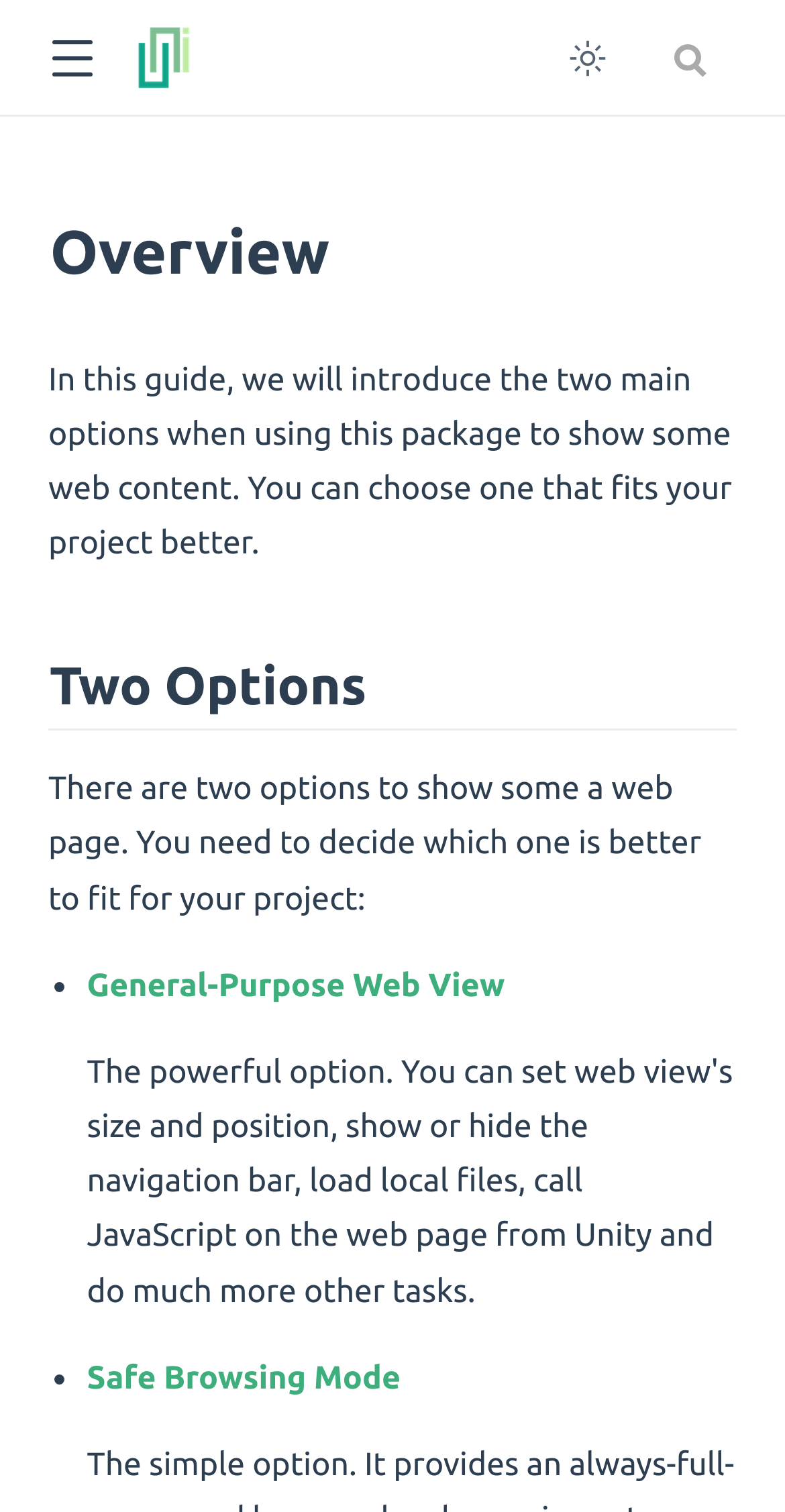What are the two options to show a web page?
Using the image as a reference, answer with just one word or a short phrase.

General-Purpose Web View and Safe Browsing Mode